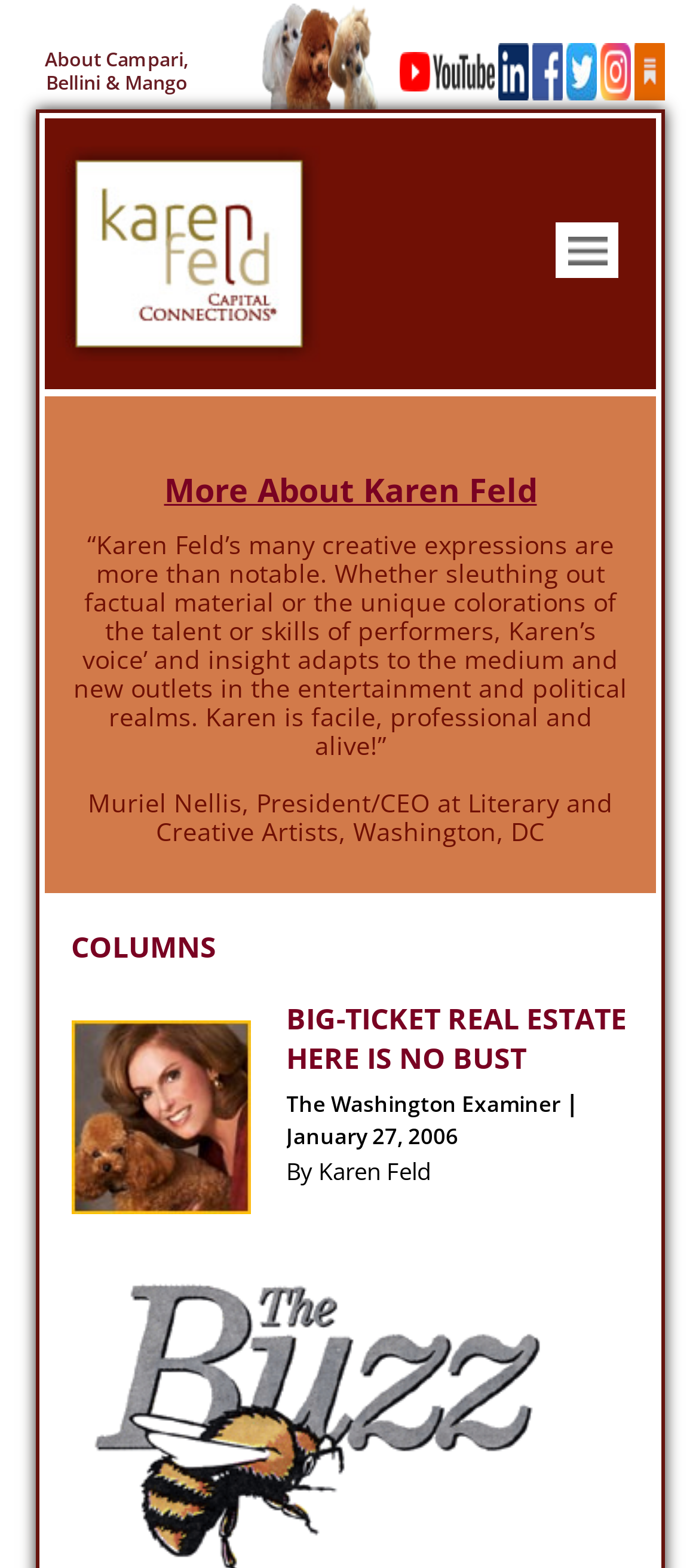Please examine the image and provide a detailed answer to the question: What is the topic of the article?

The answer can be found by looking at the title of the article, which is 'BIG-TICKET REAL ESTATE HERE IS NO BUST'.